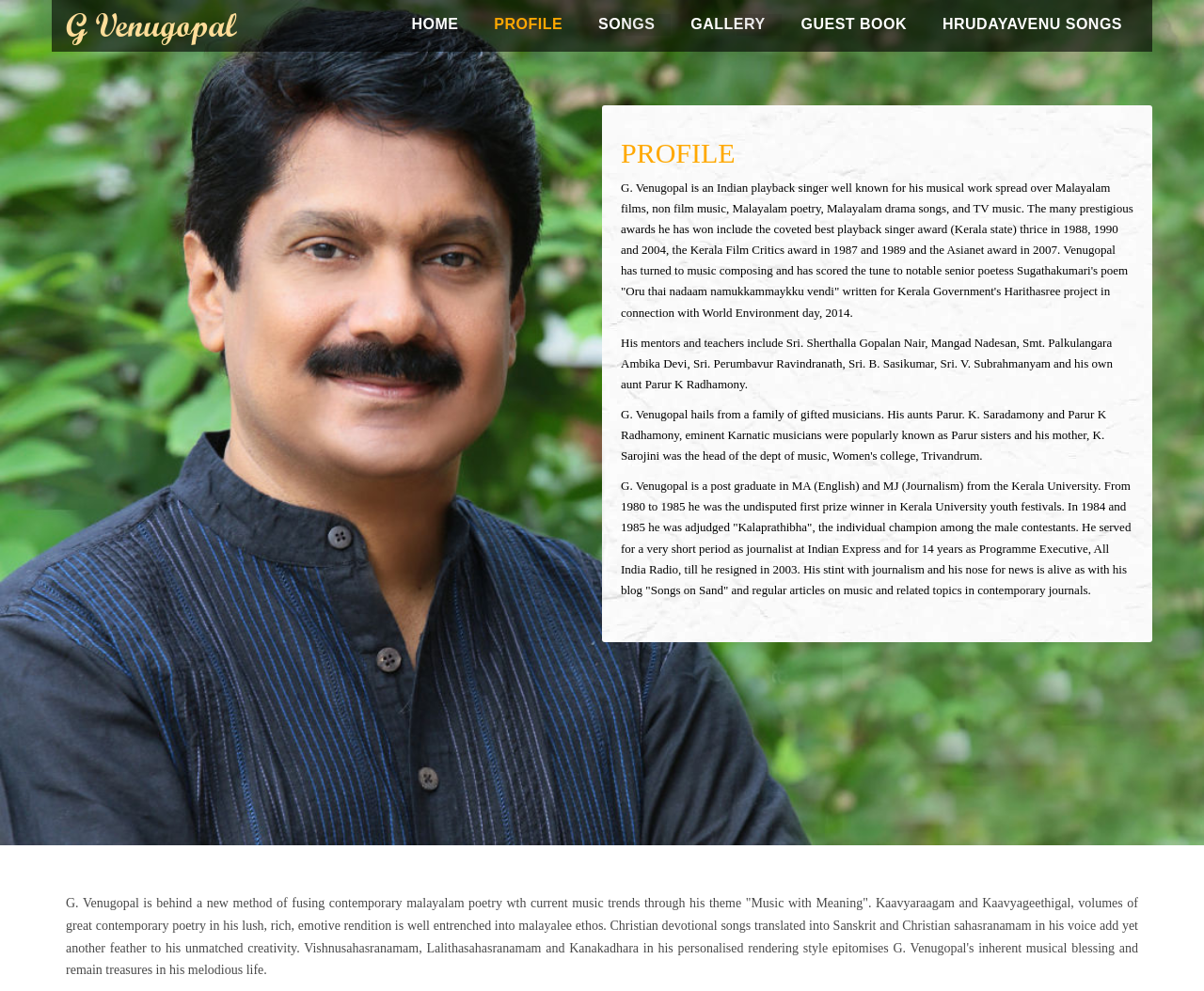Determine the bounding box coordinates of the region to click in order to accomplish the following instruction: "Read G Venugopal's biography". Provide the coordinates as four float numbers between 0 and 1, specifically [left, top, right, bottom].

[0.516, 0.182, 0.941, 0.322]